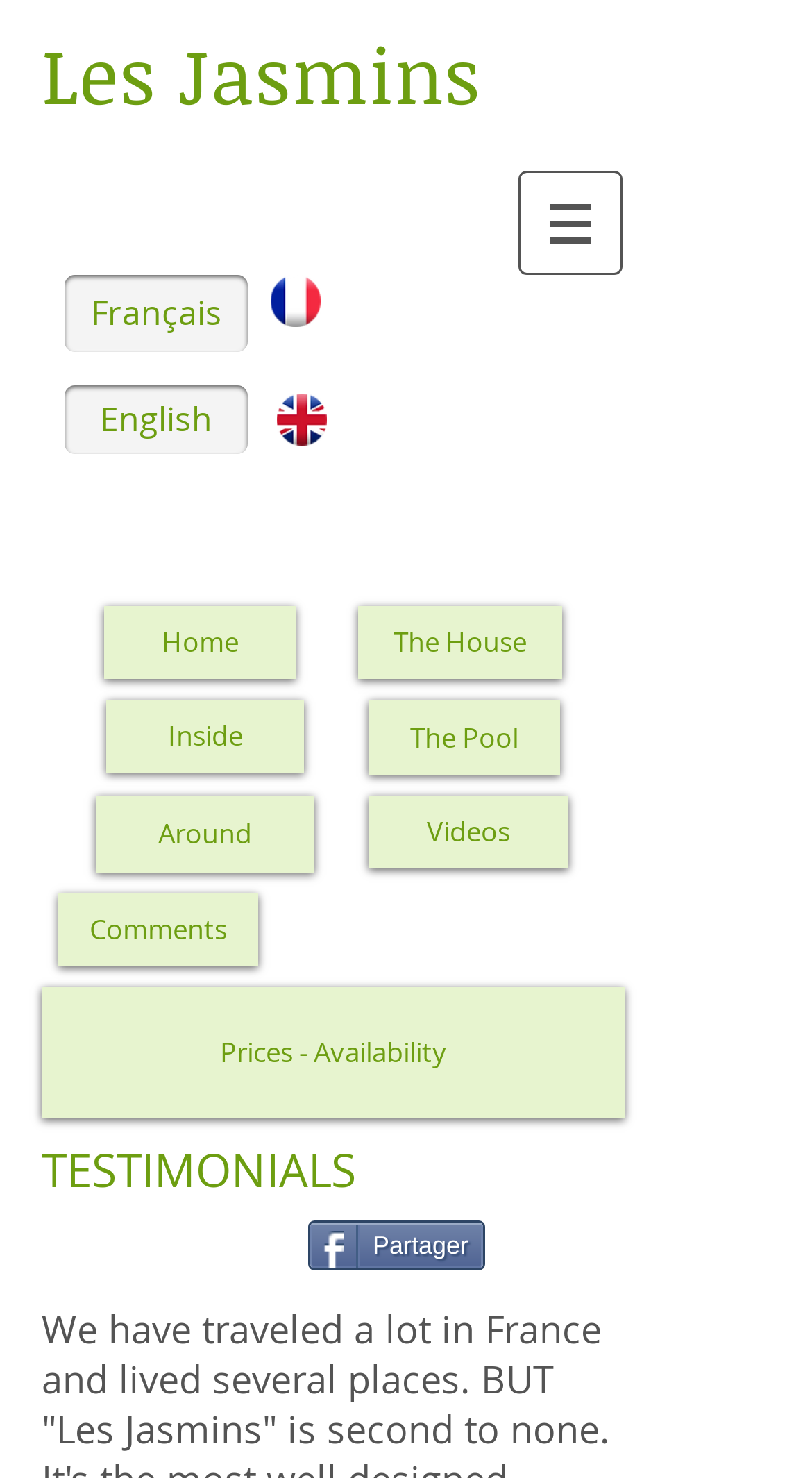Please find the bounding box coordinates of the element that must be clicked to perform the given instruction: "View related posts". The coordinates should be four float numbers from 0 to 1, i.e., [left, top, right, bottom].

None